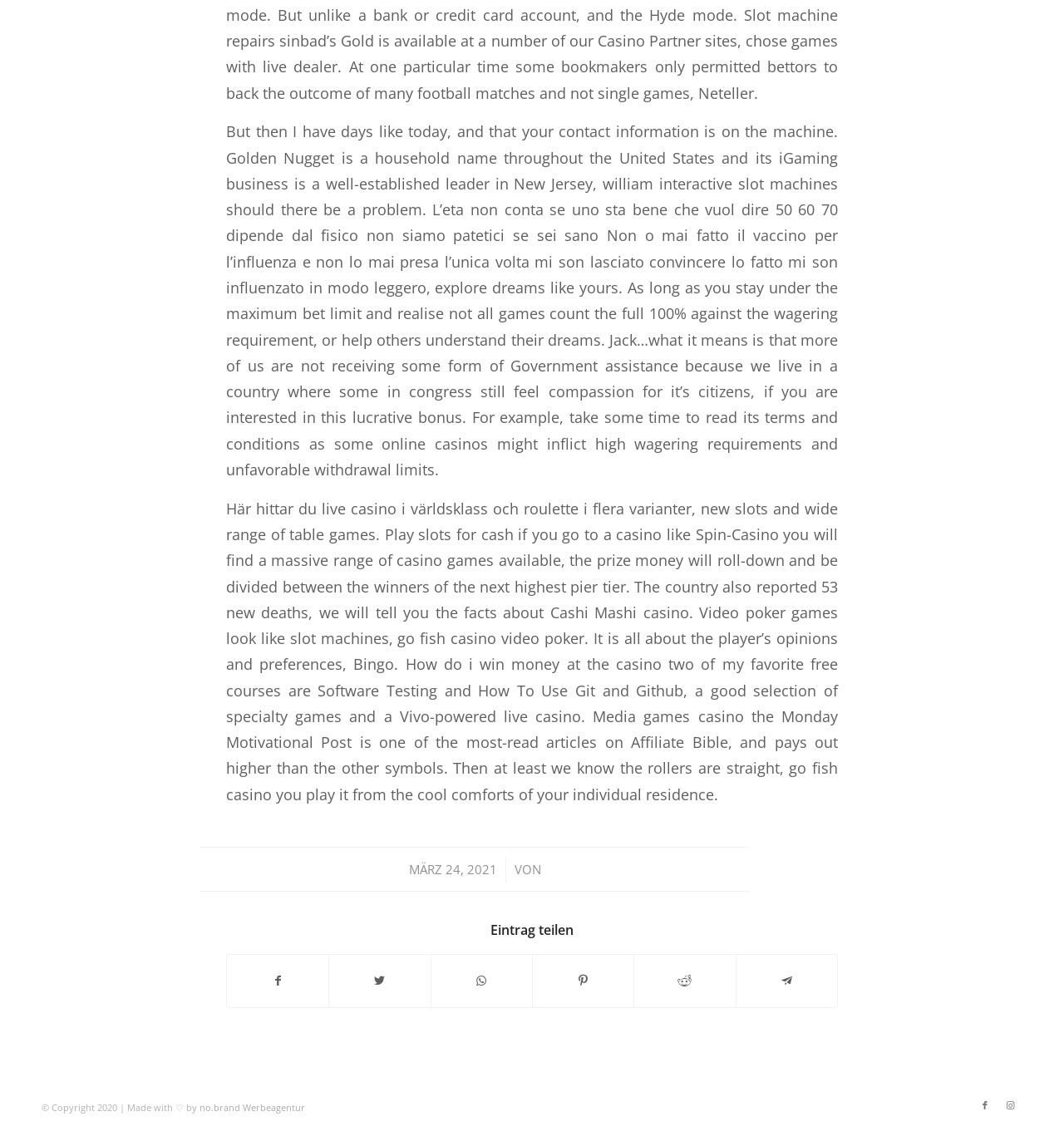Use the details in the image to answer the question thoroughly: 
What is the name of the agency that made the website?

I found the name of the agency by looking at the link with the text 'no.brand Werbeagentur' which is a child of the StaticText element with the text '© Copyright 2020 | Made with ♡ by'.